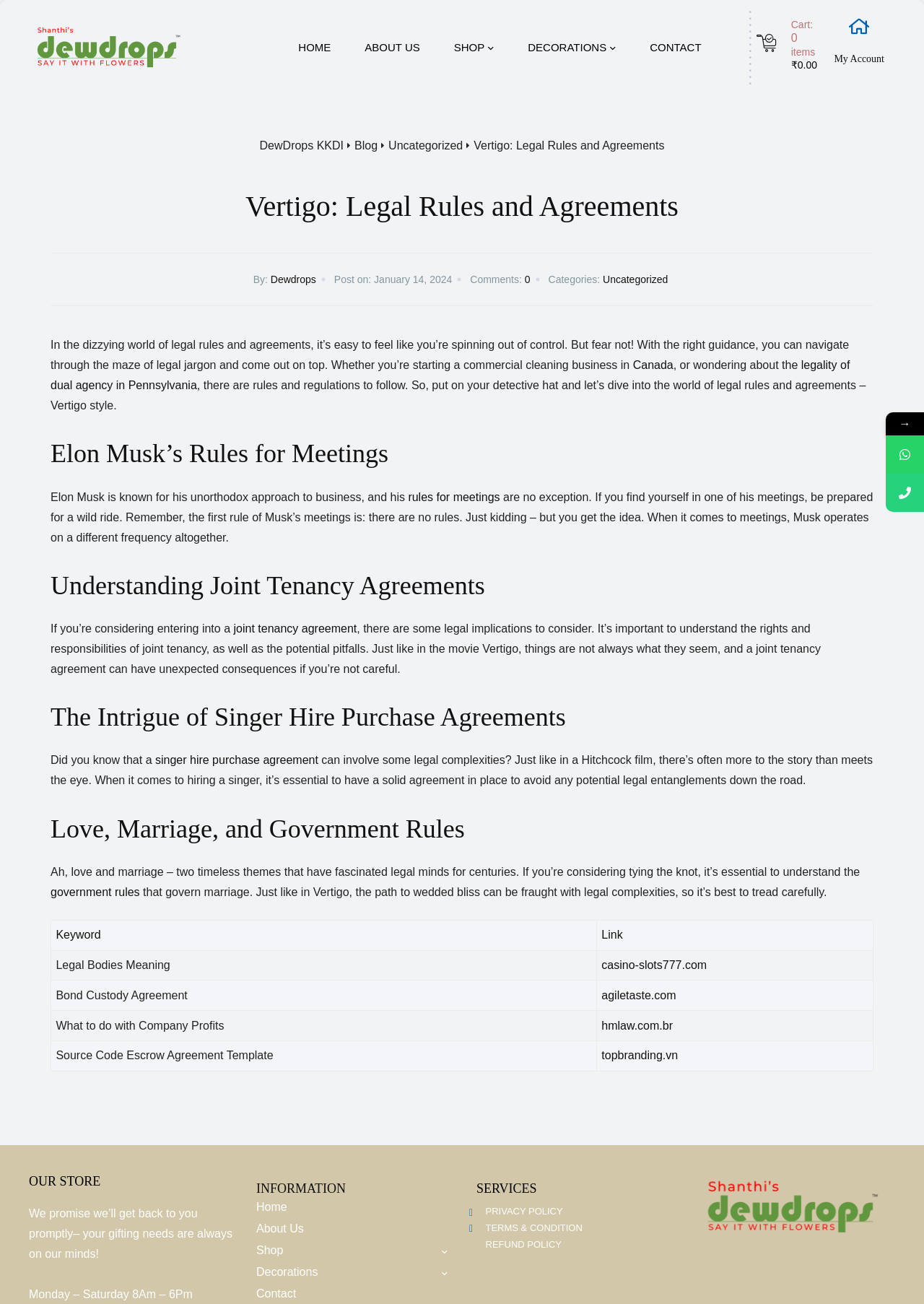Extract the bounding box coordinates for the UI element described by the text: "TERMS & CONDITION". The coordinates should be in the form of [left, top, right, bottom] with values between 0 and 1.

[0.508, 0.936, 0.63, 0.948]